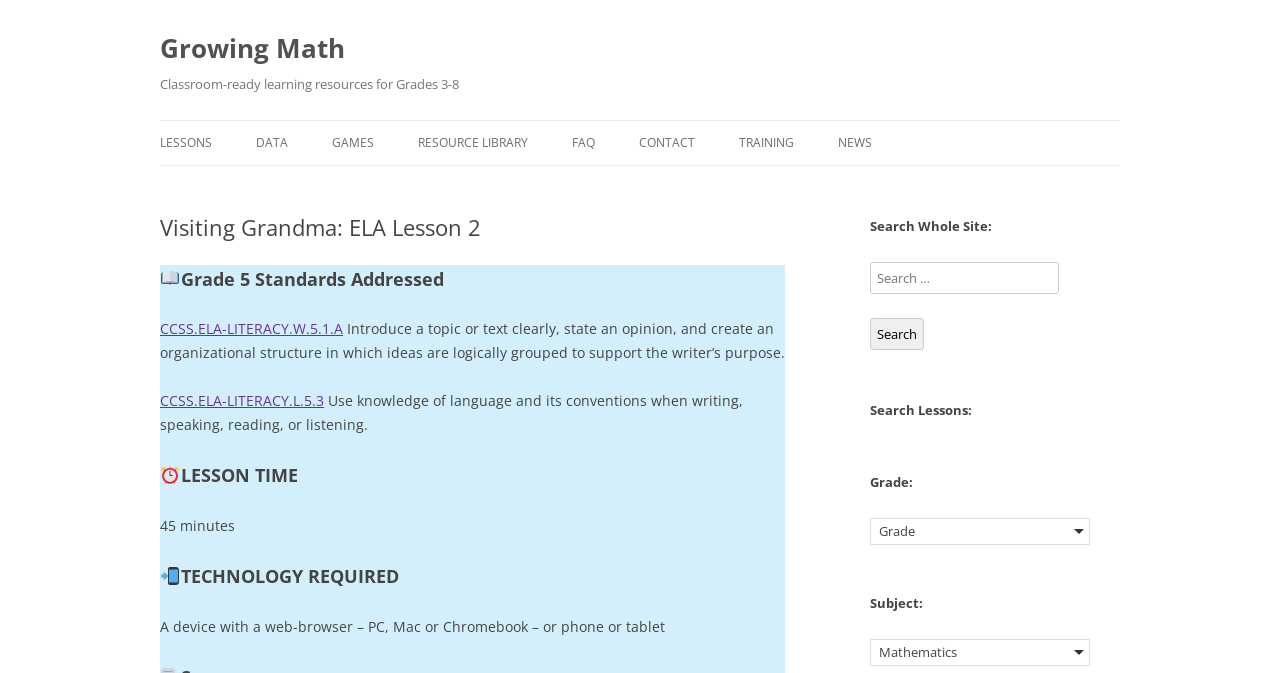Reply to the question with a single word or phrase:
How long does the lesson take?

45 minutes